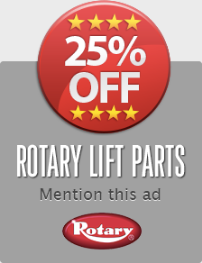How many yellow stars surround the emblem?
Offer a detailed and exhaustive answer to the question.

The caption clearly describes the design of the advertisement, mentioning that the bold red circular emblem is surrounded by five yellow stars, which adds to the visual appeal of the offer.